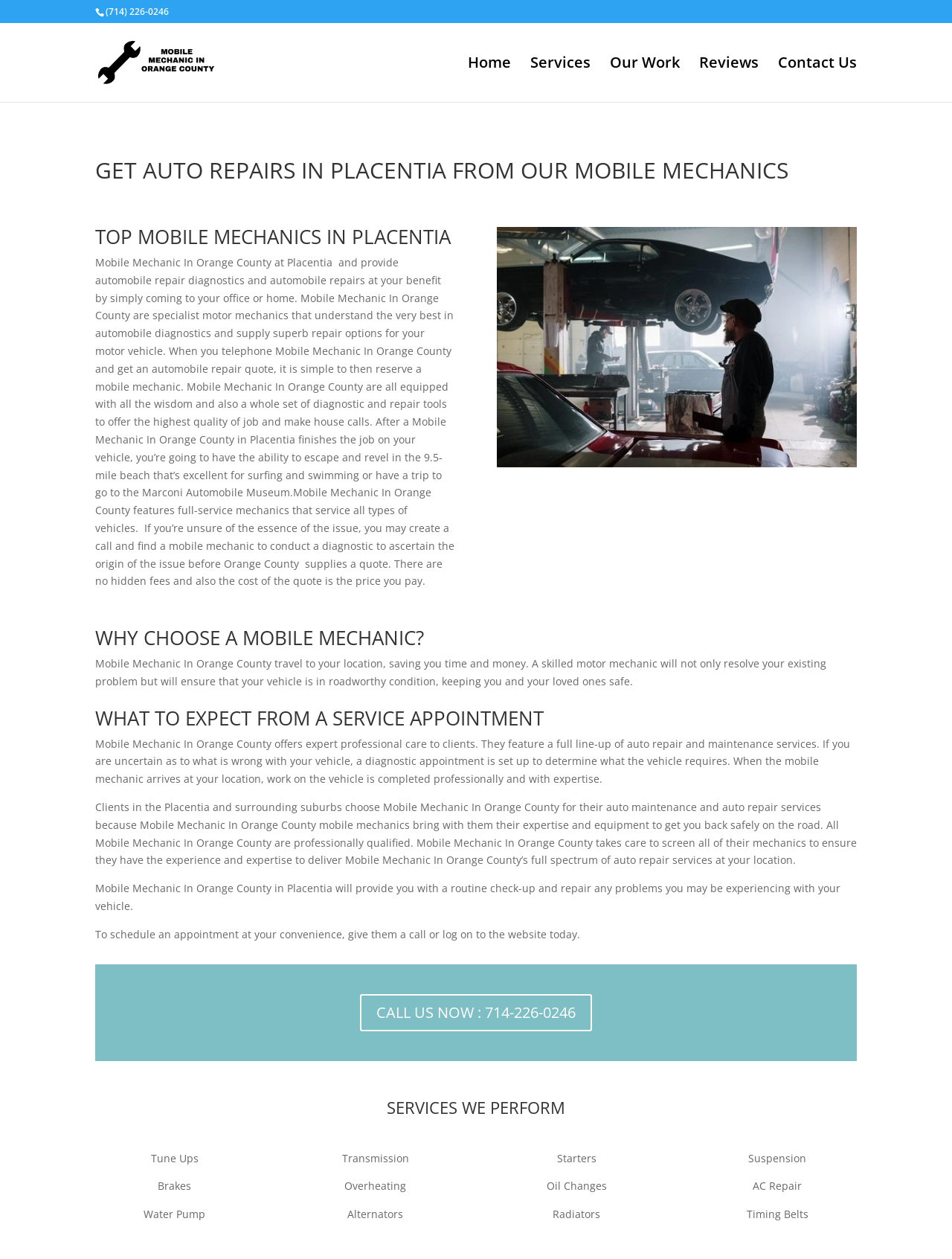What is the purpose of a diagnostic appointment?
Give a single word or phrase as your answer by examining the image.

To determine what the vehicle requires